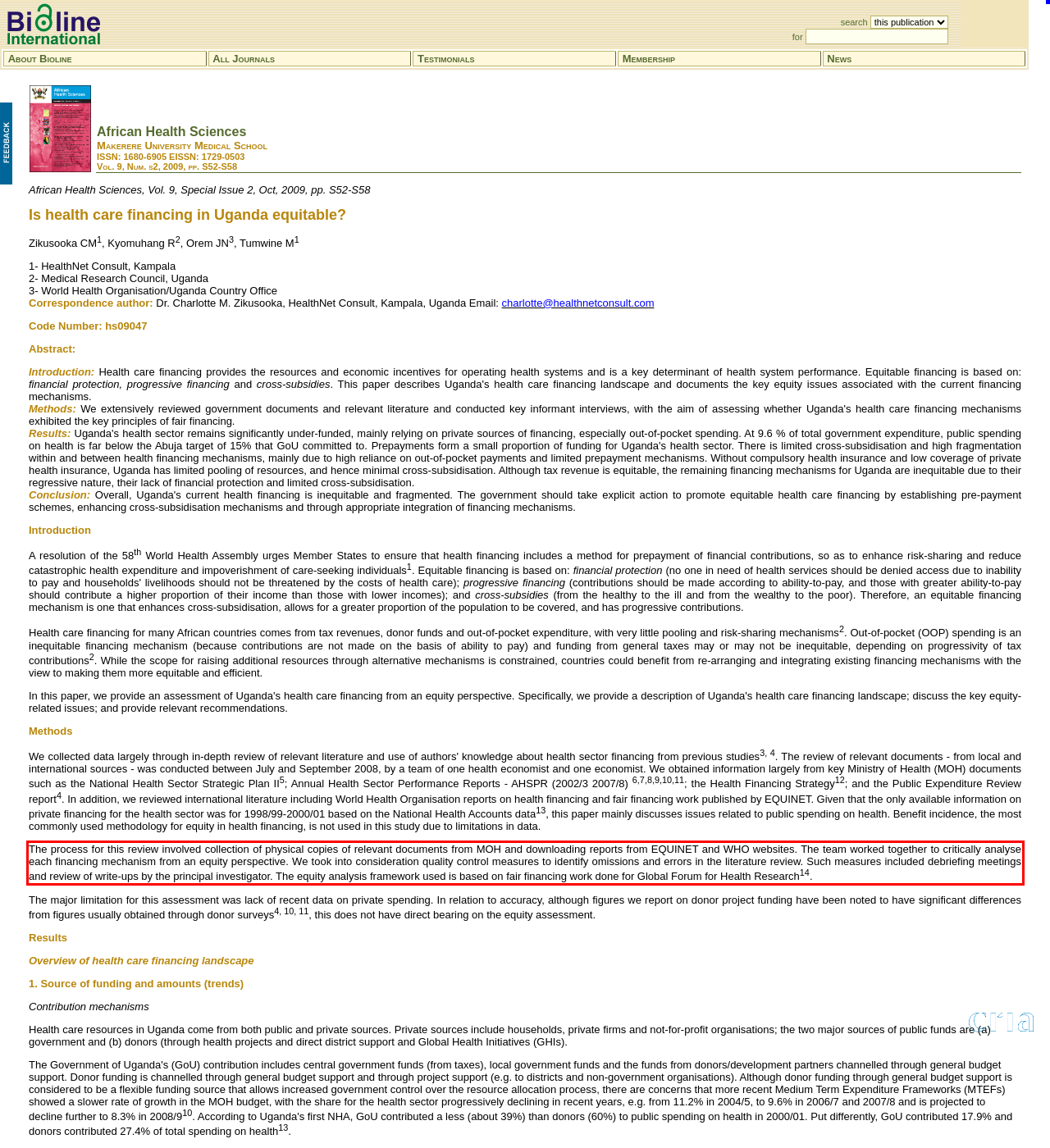Examine the screenshot of the webpage, locate the red bounding box, and generate the text contained within it.

The process for this review involved collection of physical copies of relevant documents from MOH and downloading reports from EQUINET and WHO websites. The team worked together to critically analyse each financing mechanism from an equity perspective. We took into consideration quality control measures to identify omissions and errors in the literature review. Such measures included debriefing meetings and review of write-ups by the principal investigator. The equity analysis framework used is based on fair financing work done for Global Forum for Health Research14.